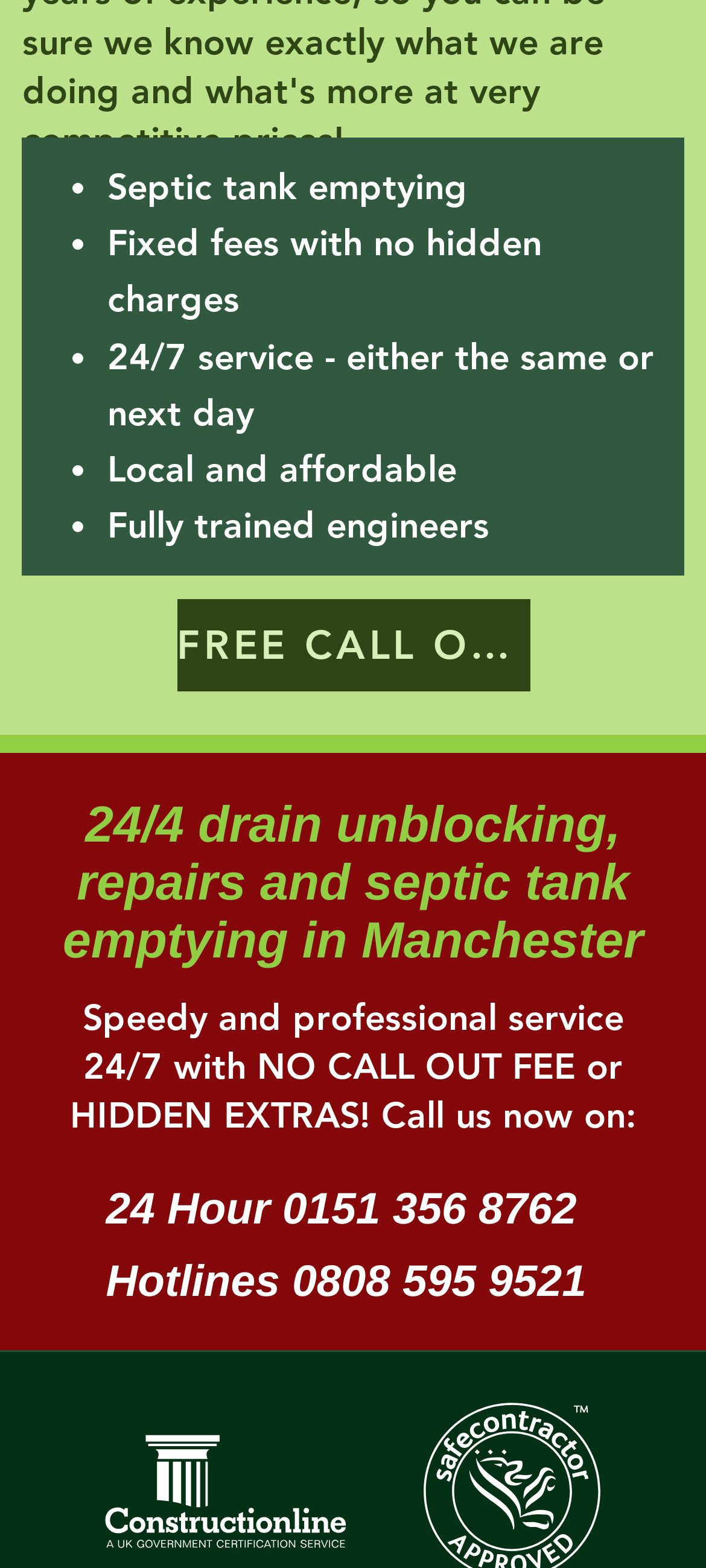Use the details in the image to answer the question thoroughly: 
What is the phone number for 24-hour hotline?

The 24-hour hotline phone number can be found in the middle section of the webpage, where it is mentioned as 0151 356 8762.